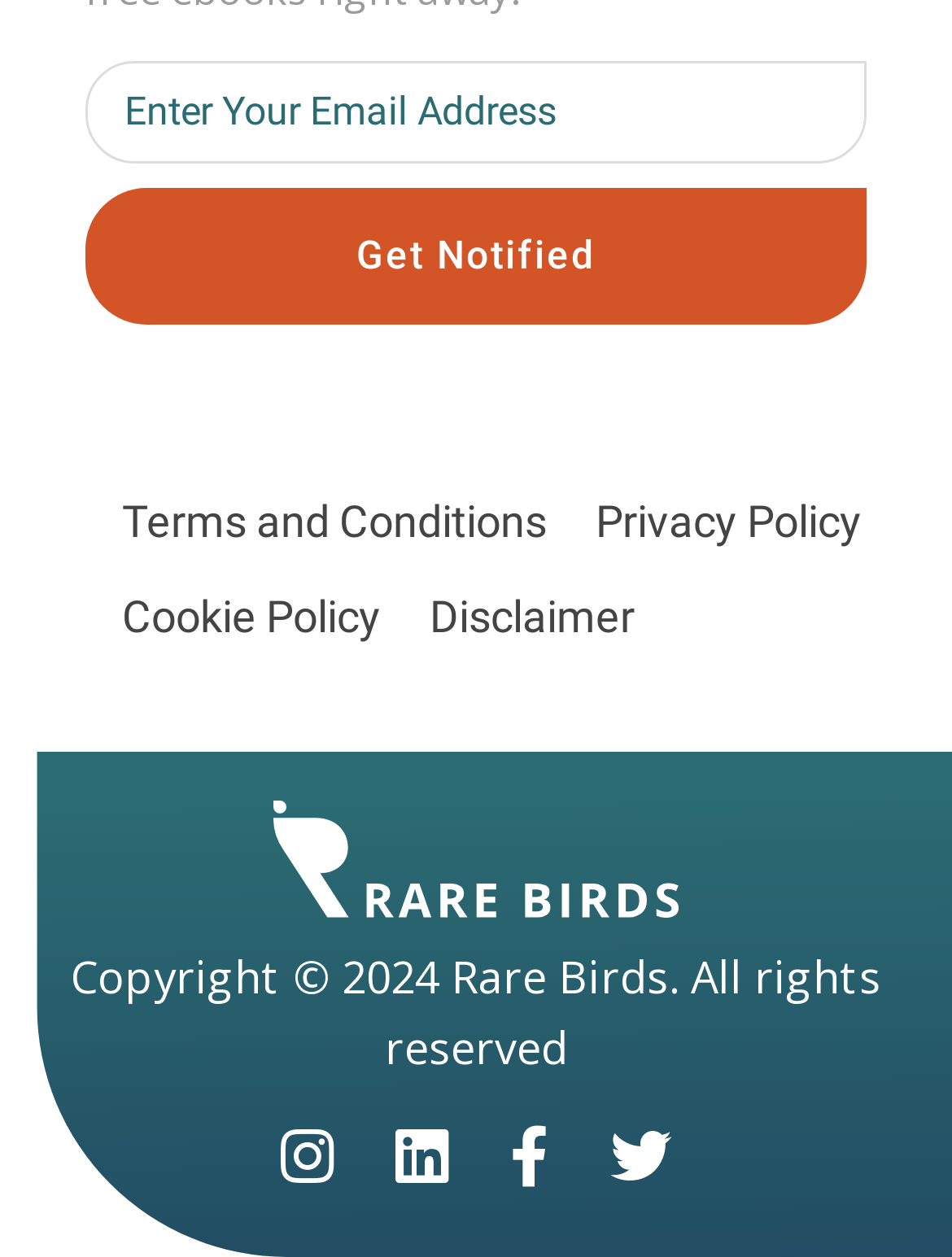From the details in the image, provide a thorough response to the question: What is the copyright year?

The StaticText element at the bottom of the page contains the text 'Copyright © 2024 Rare Birds. All rights reserved', which indicates that the copyright year is 2024.